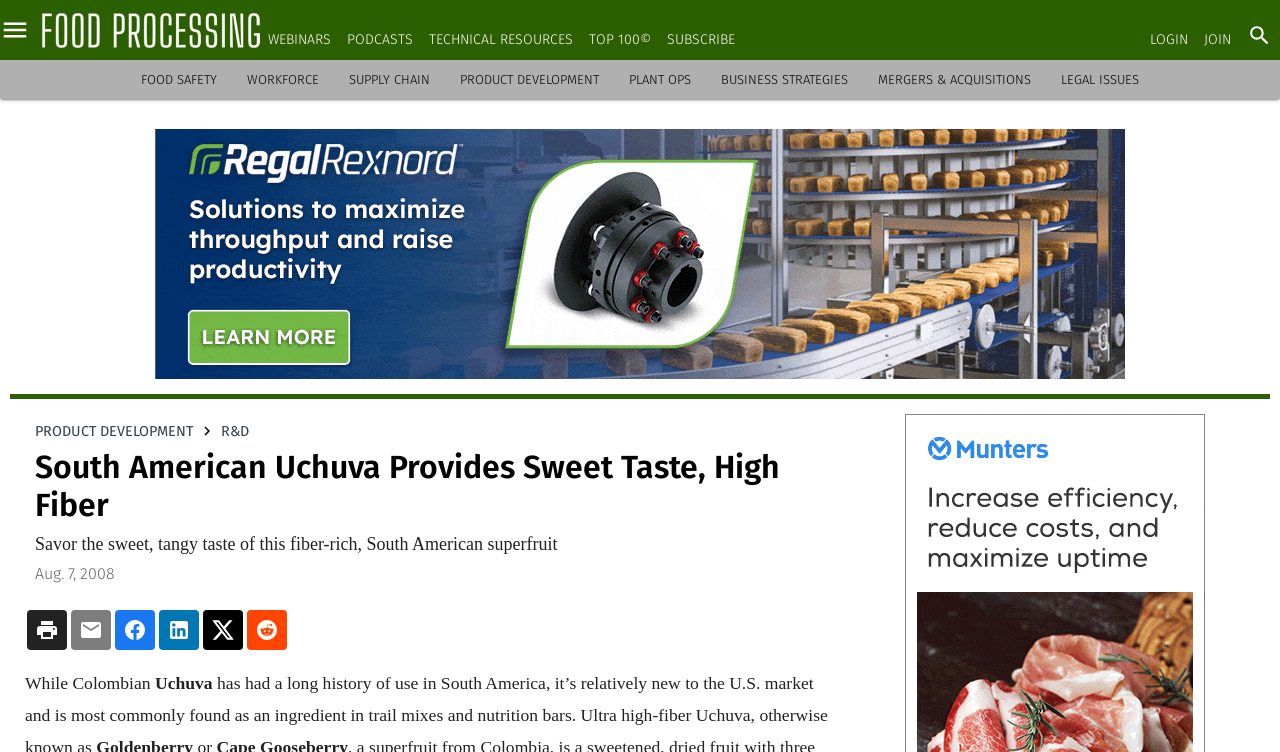Determine the bounding box coordinates for the element that should be clicked to follow this instruction: "Click on the 'PRODUCT DEVELOPMENT' link". The coordinates should be given as four float numbers between 0 and 1, in the format [left, top, right, bottom].

[0.359, 0.096, 0.468, 0.116]